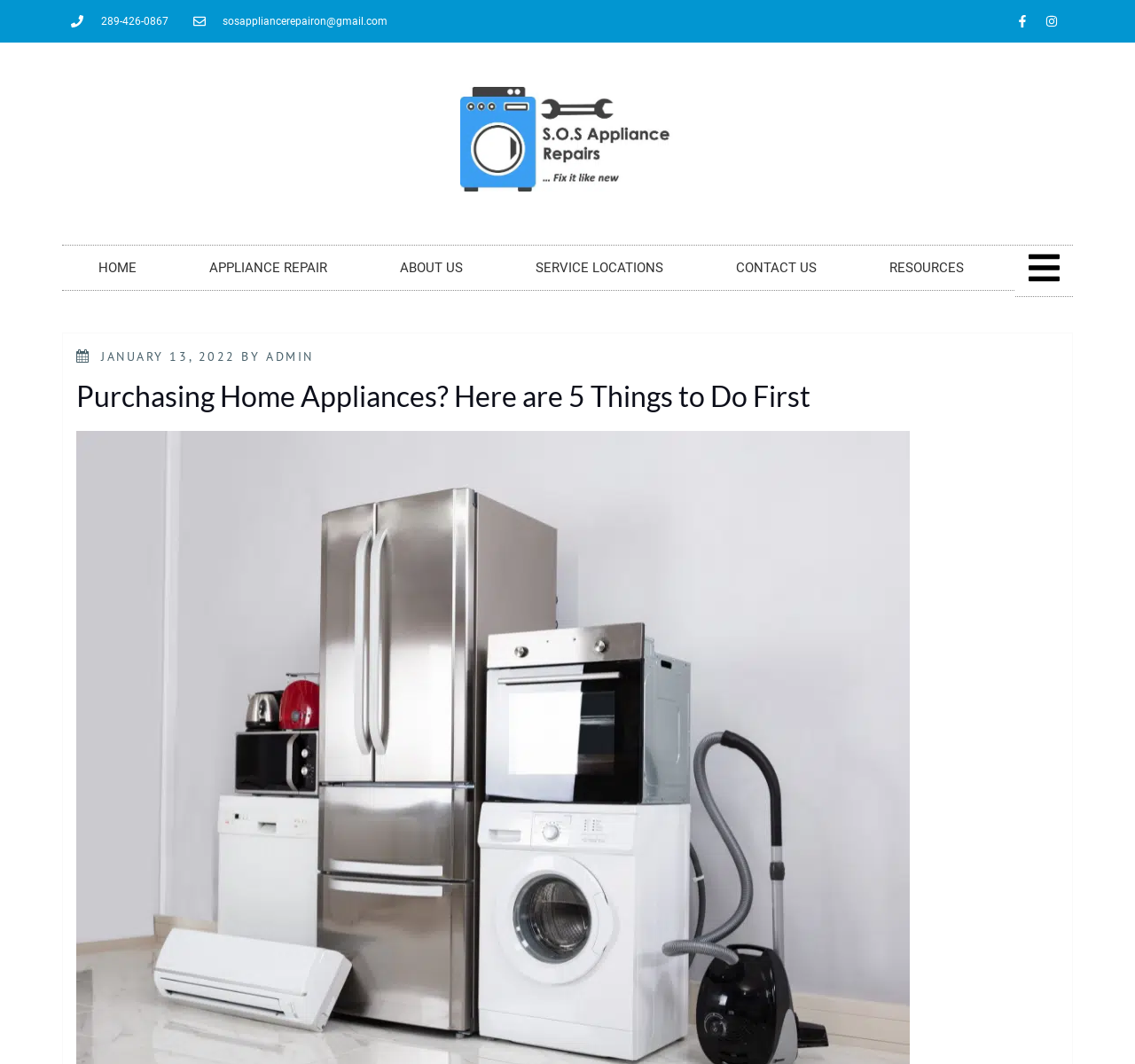What is the name of the company? Using the information from the screenshot, answer with a single word or phrase.

Appliance Repair Experts